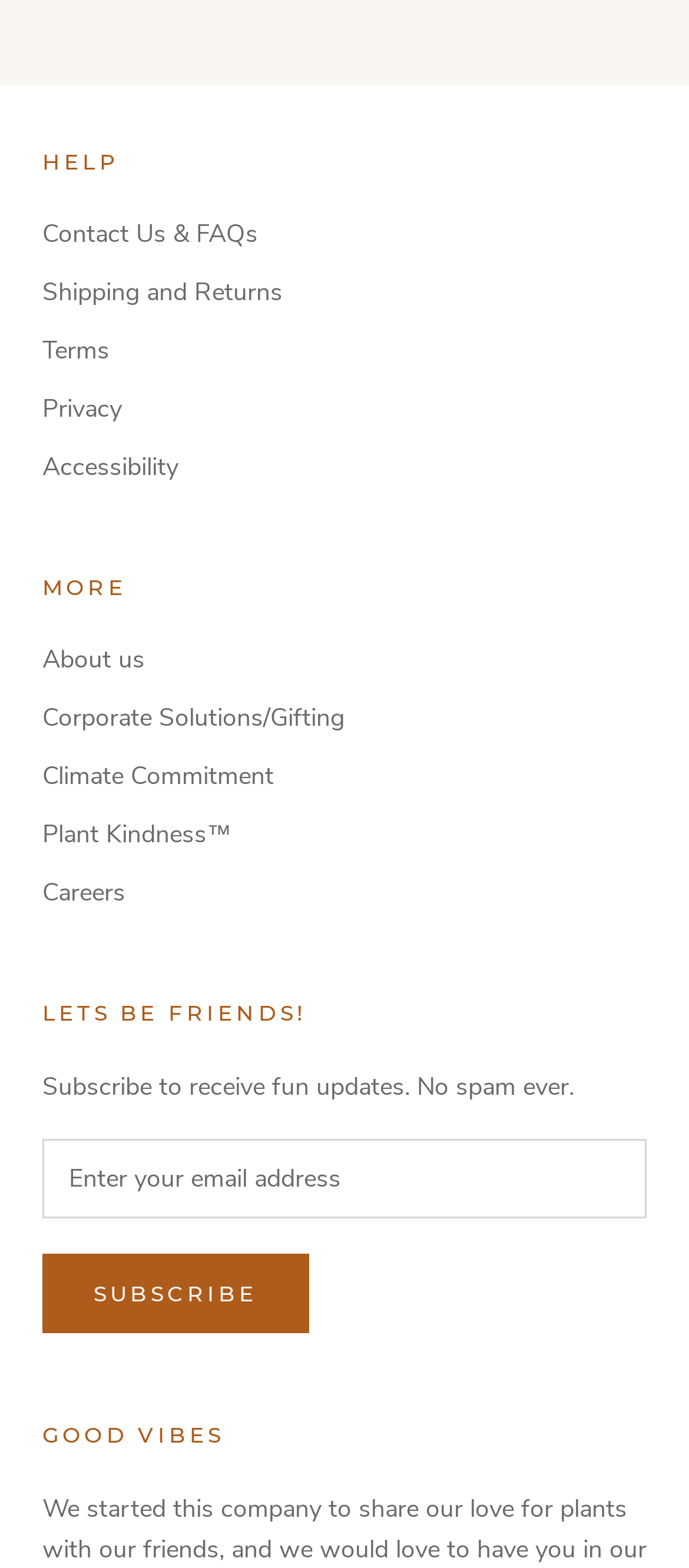Please answer the following question using a single word or phrase: What is the purpose of the textbox?

Enter email address